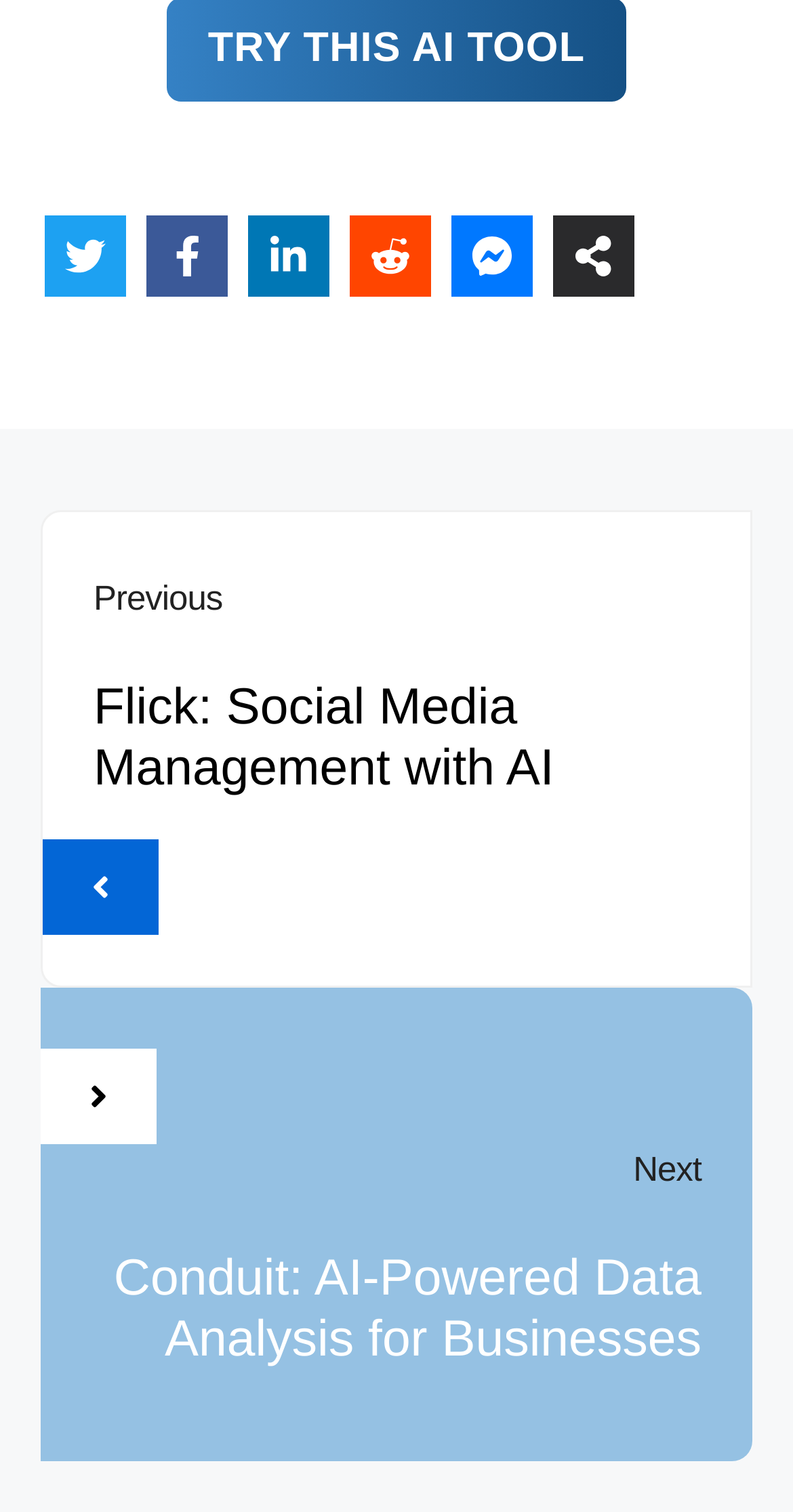Locate the bounding box coordinates of the region to be clicked to comply with the following instruction: "Read next post". The coordinates must be four float numbers between 0 and 1, in the form [left, top, right, bottom].

[0.051, 0.653, 0.949, 0.966]